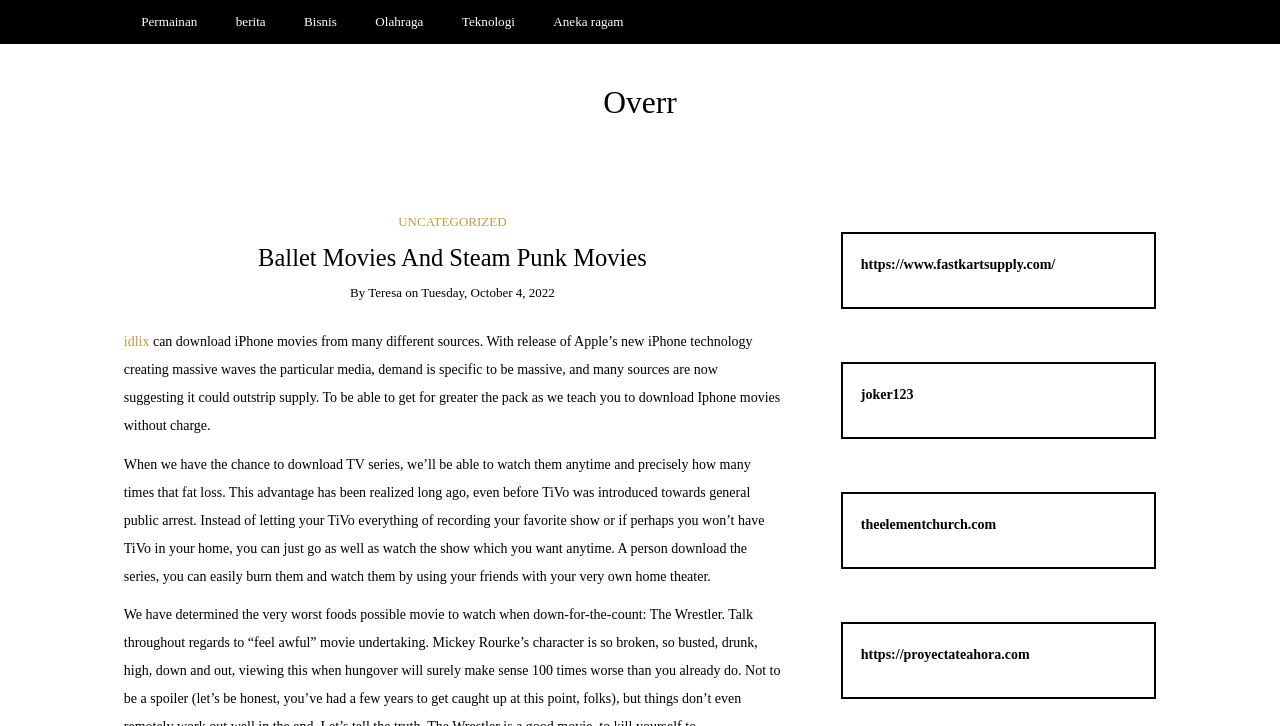Please analyze the image and provide a thorough answer to the question:
What can be downloaded from many different sources?

The text 'can download iPhone movies from many different sources' is a child element of the heading 'Ballet Movies And Steam Punk Movies', indicating that iPhone movies can be downloaded from many different sources.